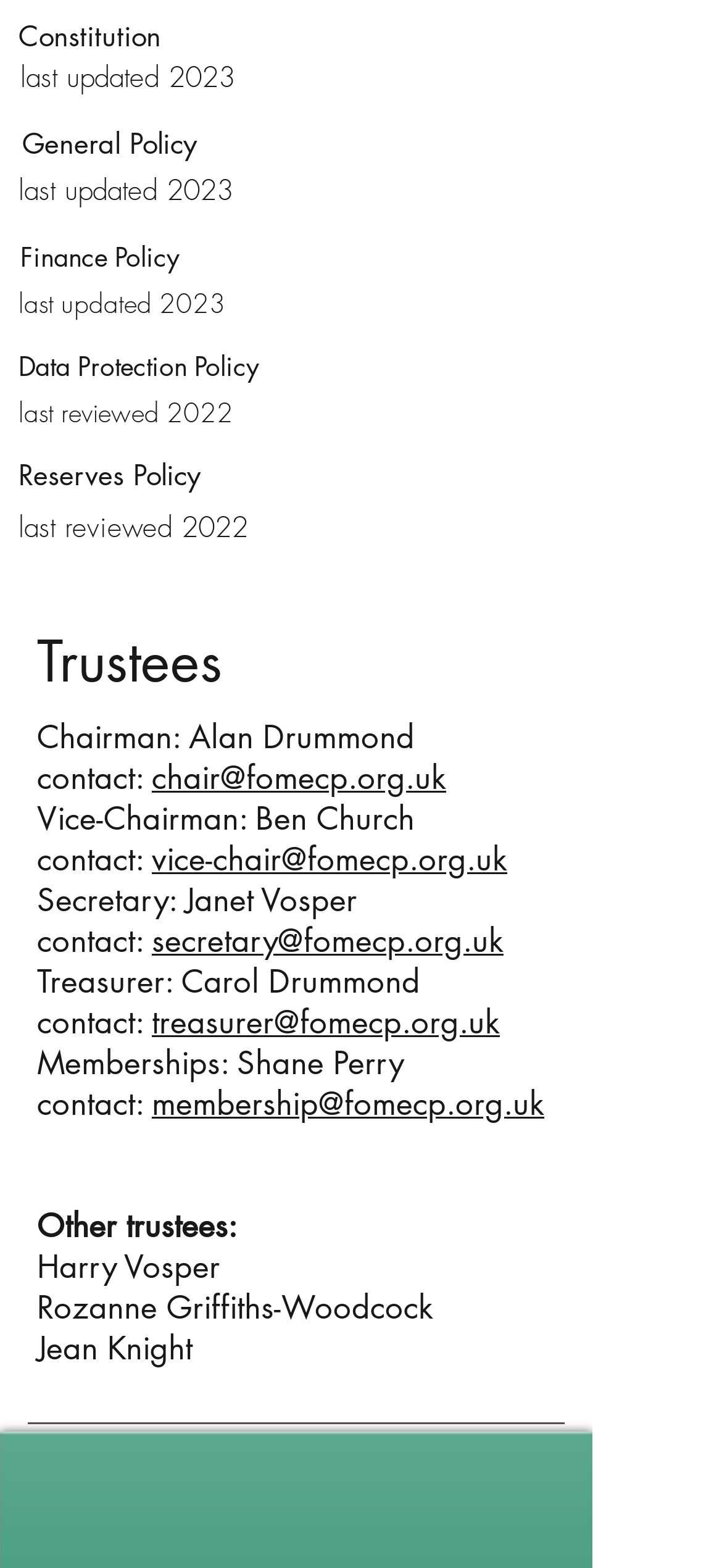Please reply with a single word or brief phrase to the question: 
Who is the Chairman of the Trustees?

Alan Drummond